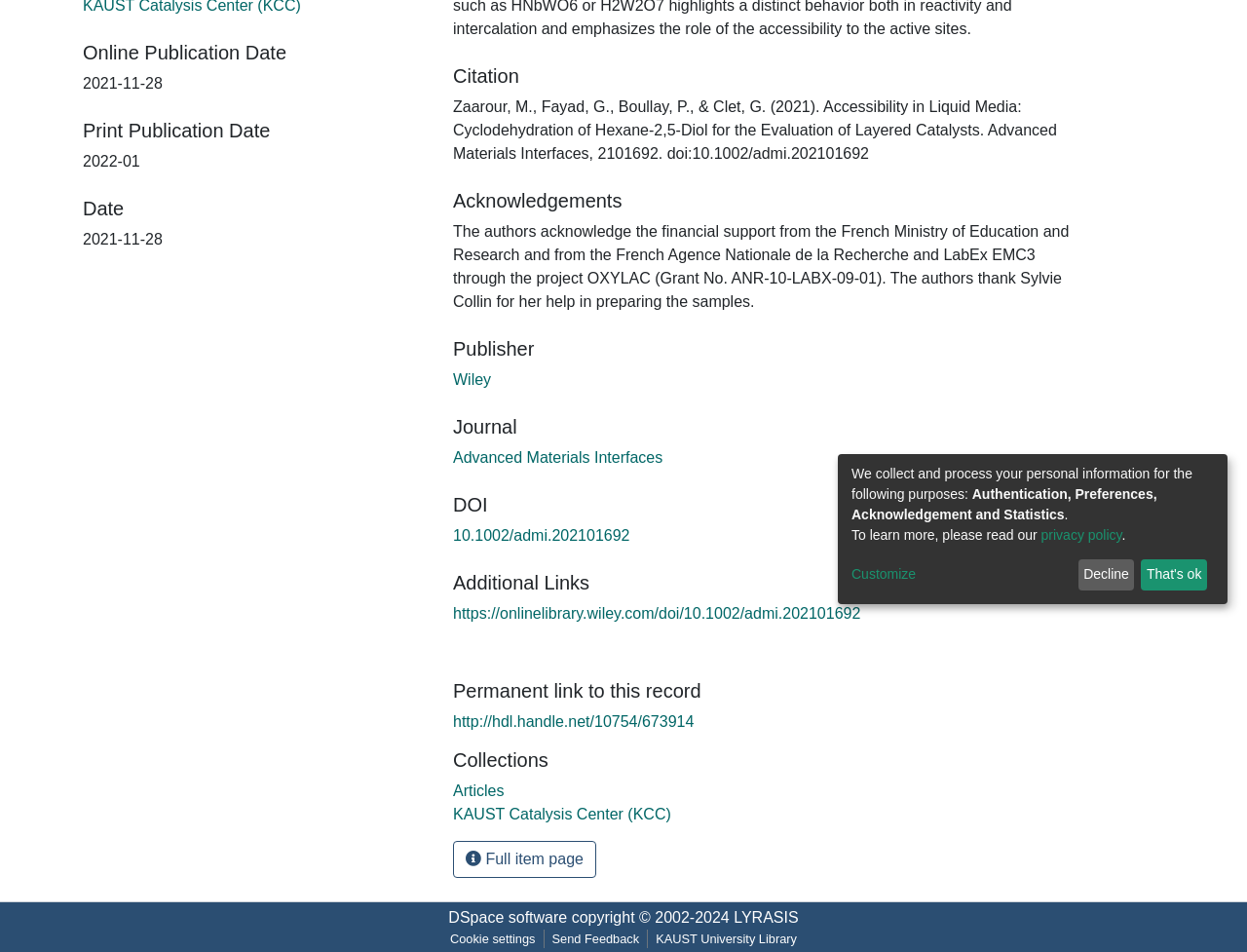Highlight the bounding box of the UI element that corresponds to this description: "https://onlinelibrary.wiley.com/doi/10.1002/admi.202101692".

[0.363, 0.635, 0.69, 0.653]